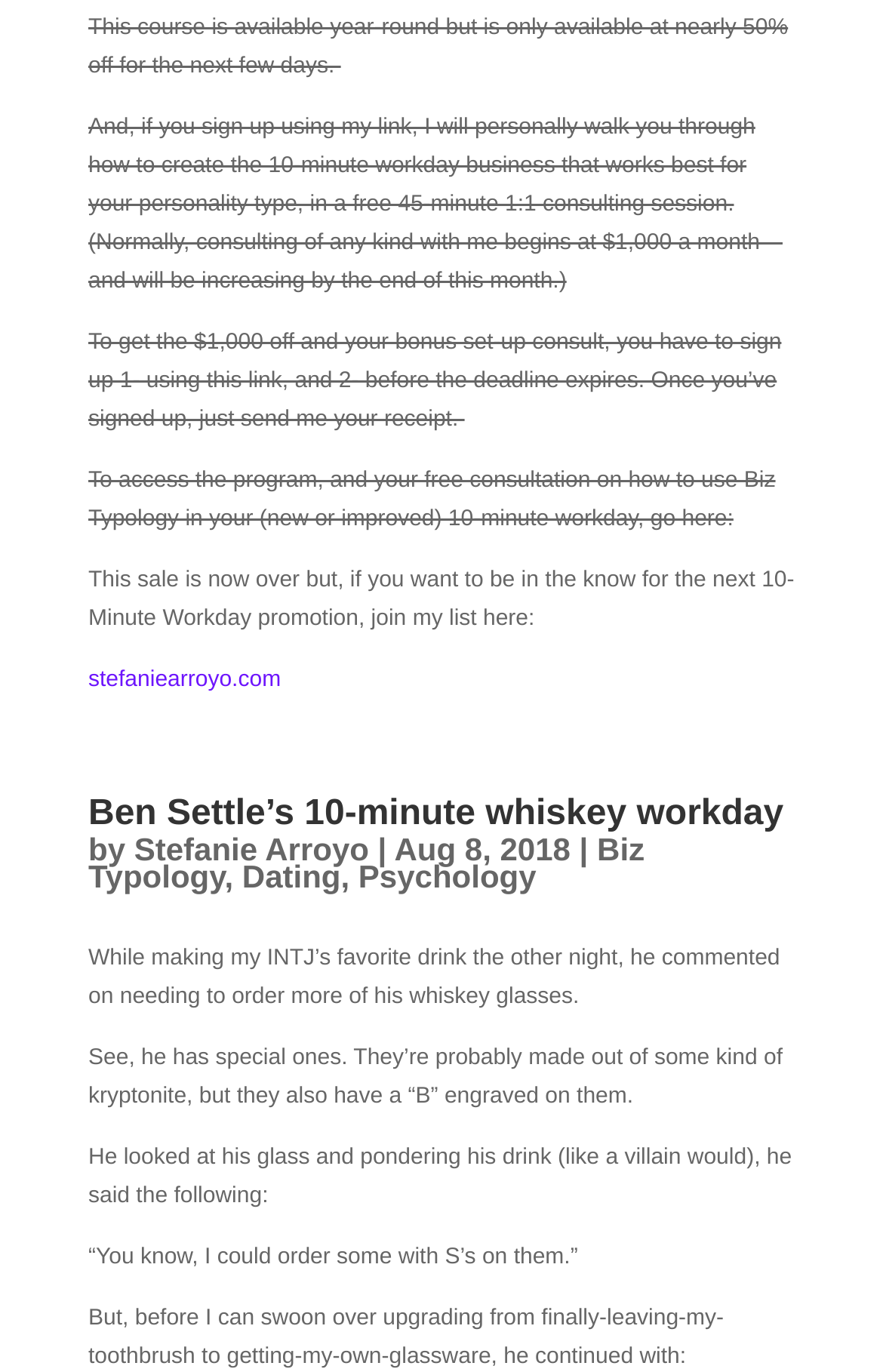What is the name of the program being promoted?
Give a one-word or short phrase answer based on the image.

10-Minute Workday